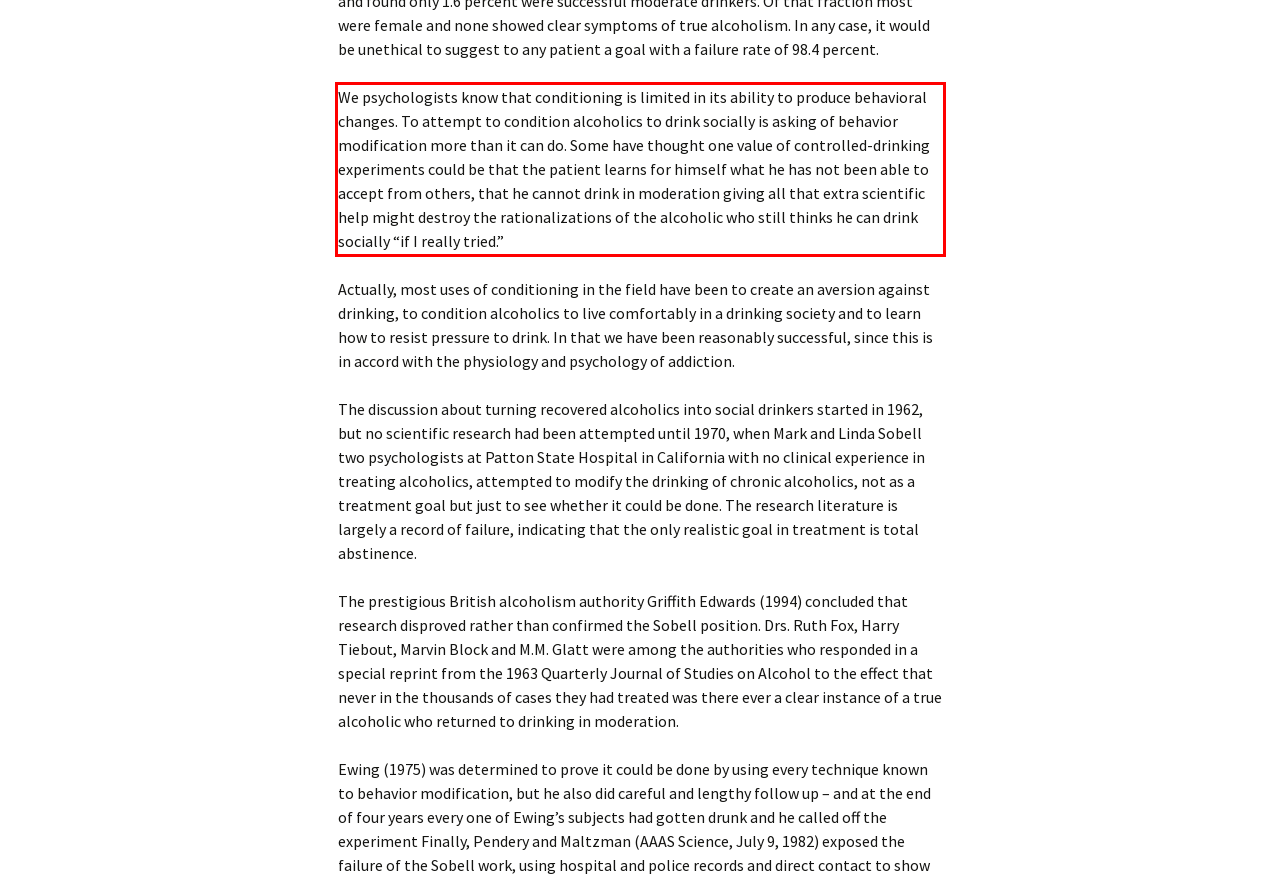Please recognize and transcribe the text located inside the red bounding box in the webpage image.

We psychologists know that conditioning is limited in its ability to produce behavioral changes. To attempt to condition alcoholics to drink socially is asking of behavior modification more than it can do. Some have thought one value of controlled-drinking experiments could be that the patient learns for himself what he has not been able to accept from others, that he cannot drink in moderation giving all that extra scientific help might destroy the rationalizations of the alcoholic who still thinks he can drink socially “if I really tried.”